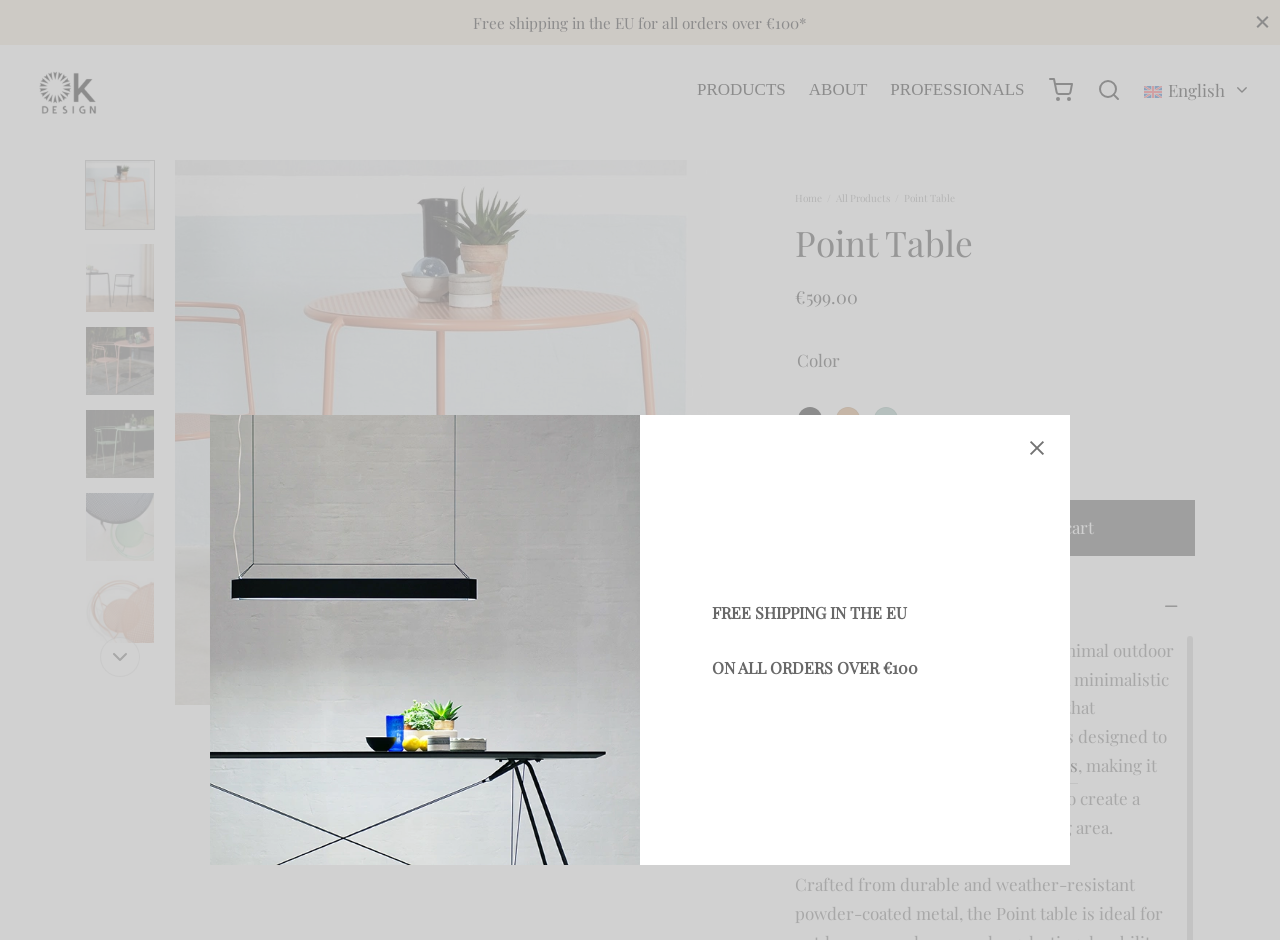Answer the question using only one word or a concise phrase: What is the minimum quantity of Point Tables that can be ordered?

1